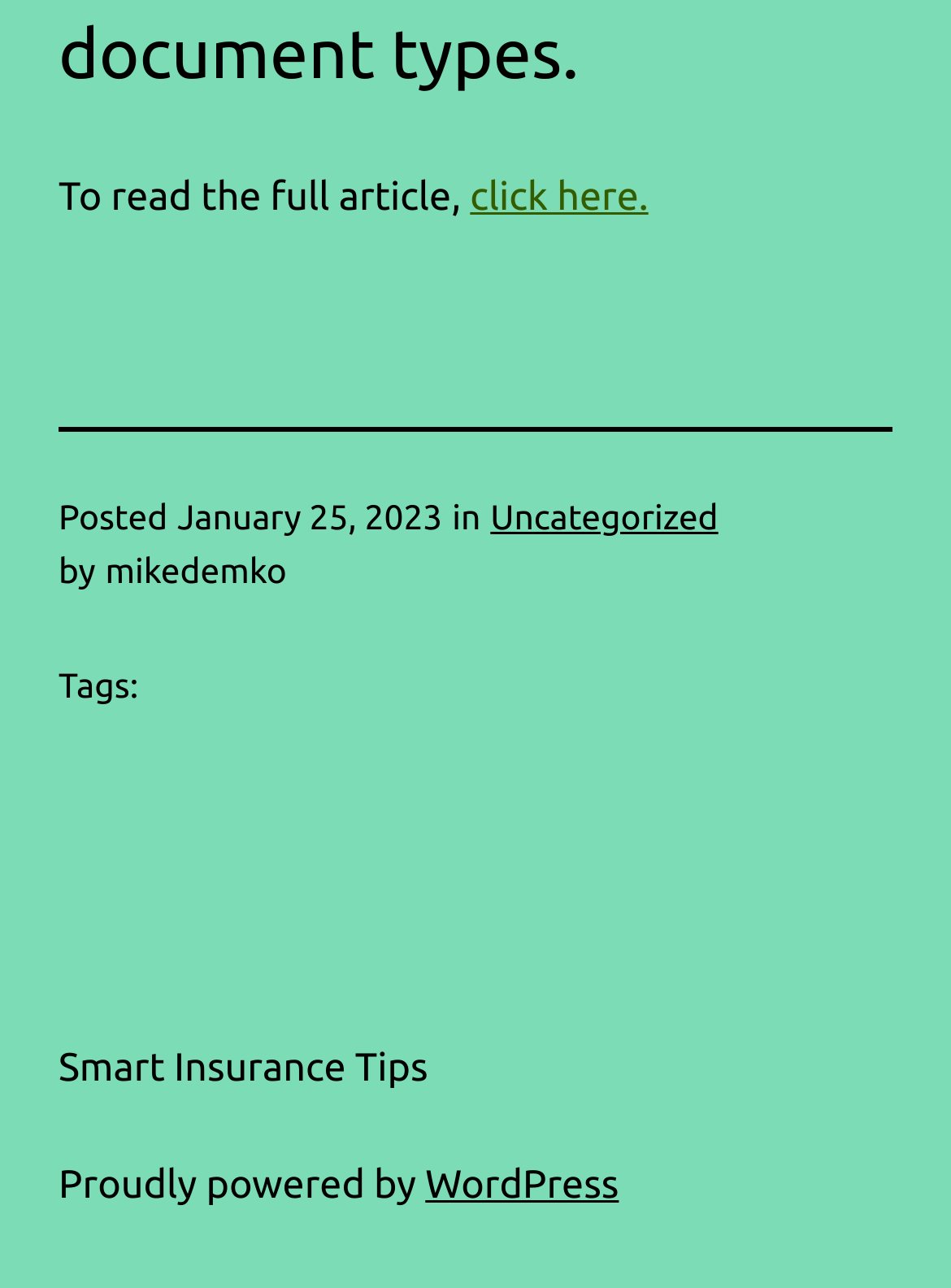Provide a single word or phrase to answer the given question: 
What is the date of the latest article?

January 25, 2023